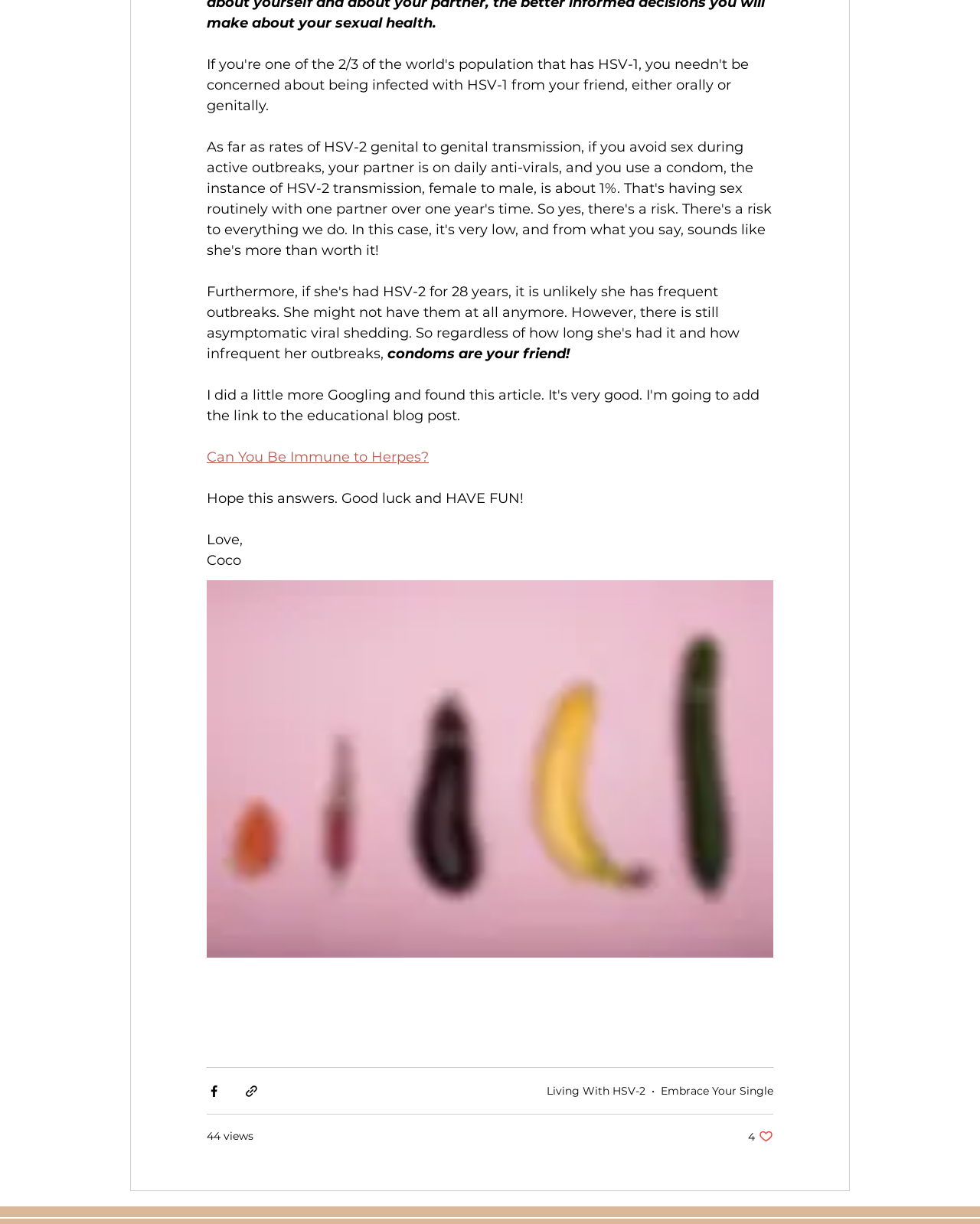Find the bounding box coordinates corresponding to the UI element with the description: "Embrace Your Single". The coordinates should be formatted as [left, top, right, bottom], with values as floats between 0 and 1.

[0.674, 0.885, 0.789, 0.897]